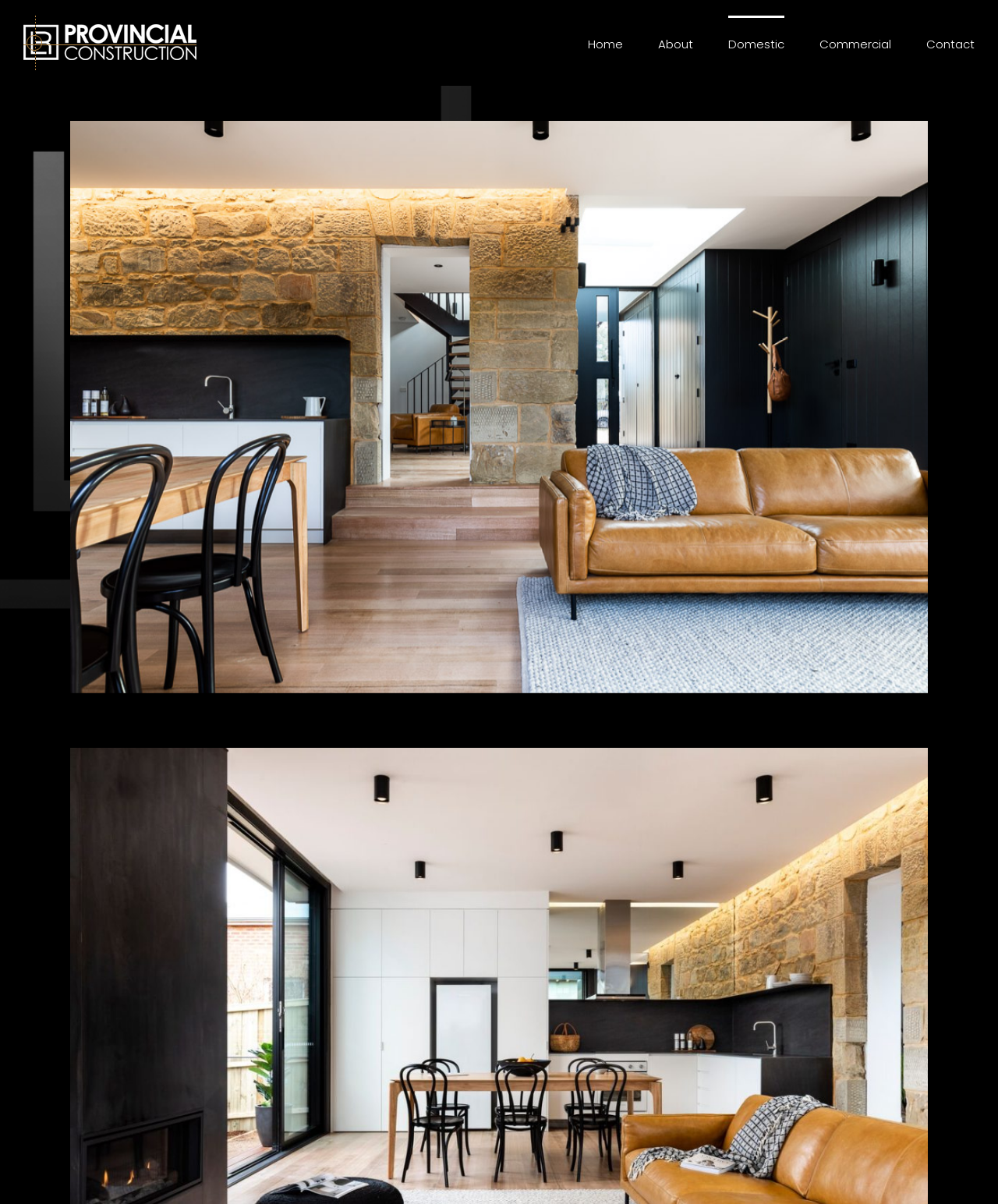Answer the question with a brief word or phrase:
What is the name of the townhouse being described?

Bannerman House